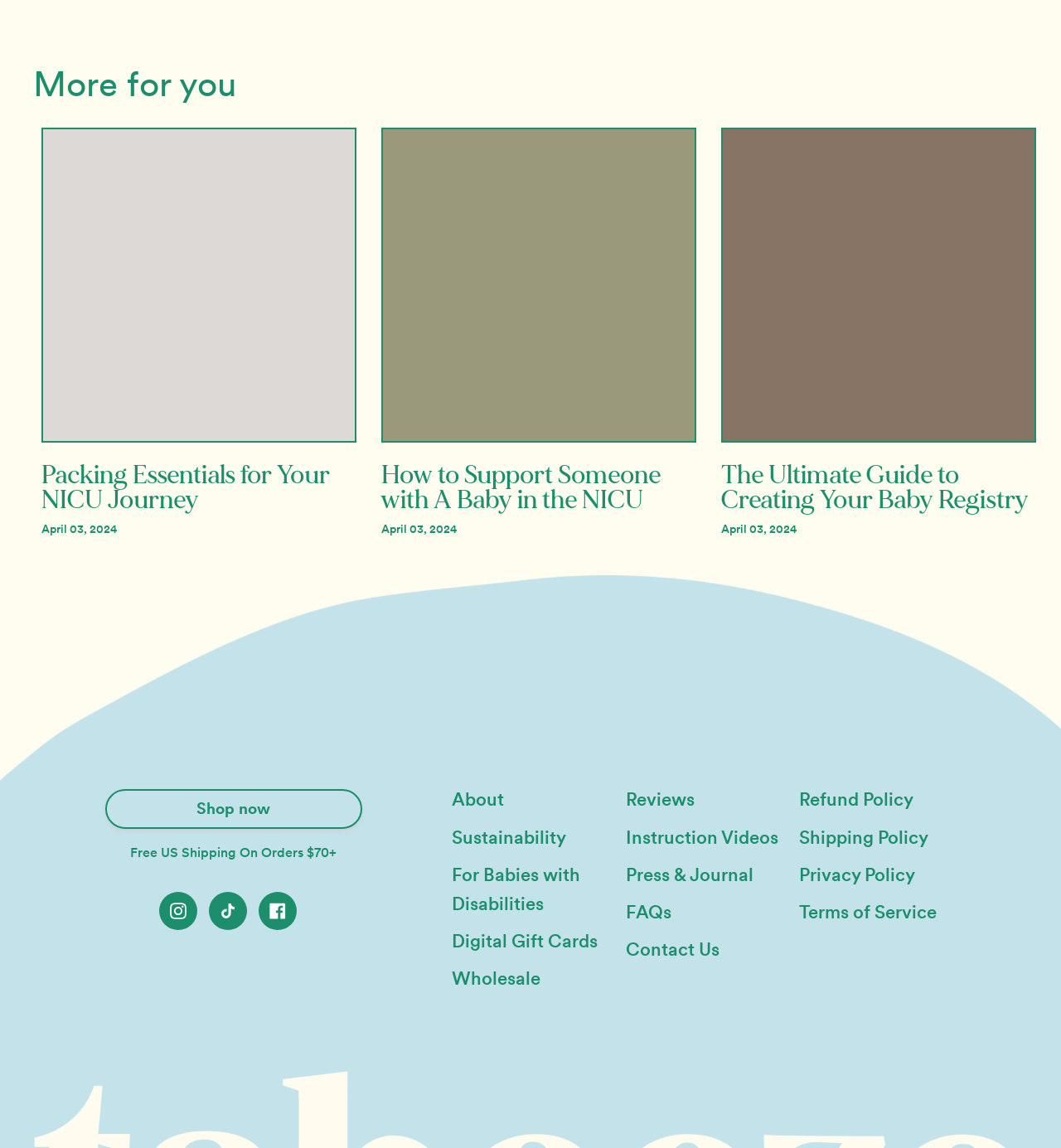From the screenshot, find the bounding box of the UI element matching this description: "Press & Journal". Supply the bounding box coordinates in the form [left, top, right, bottom], each a float between 0 and 1.

[0.59, 0.751, 0.71, 0.772]